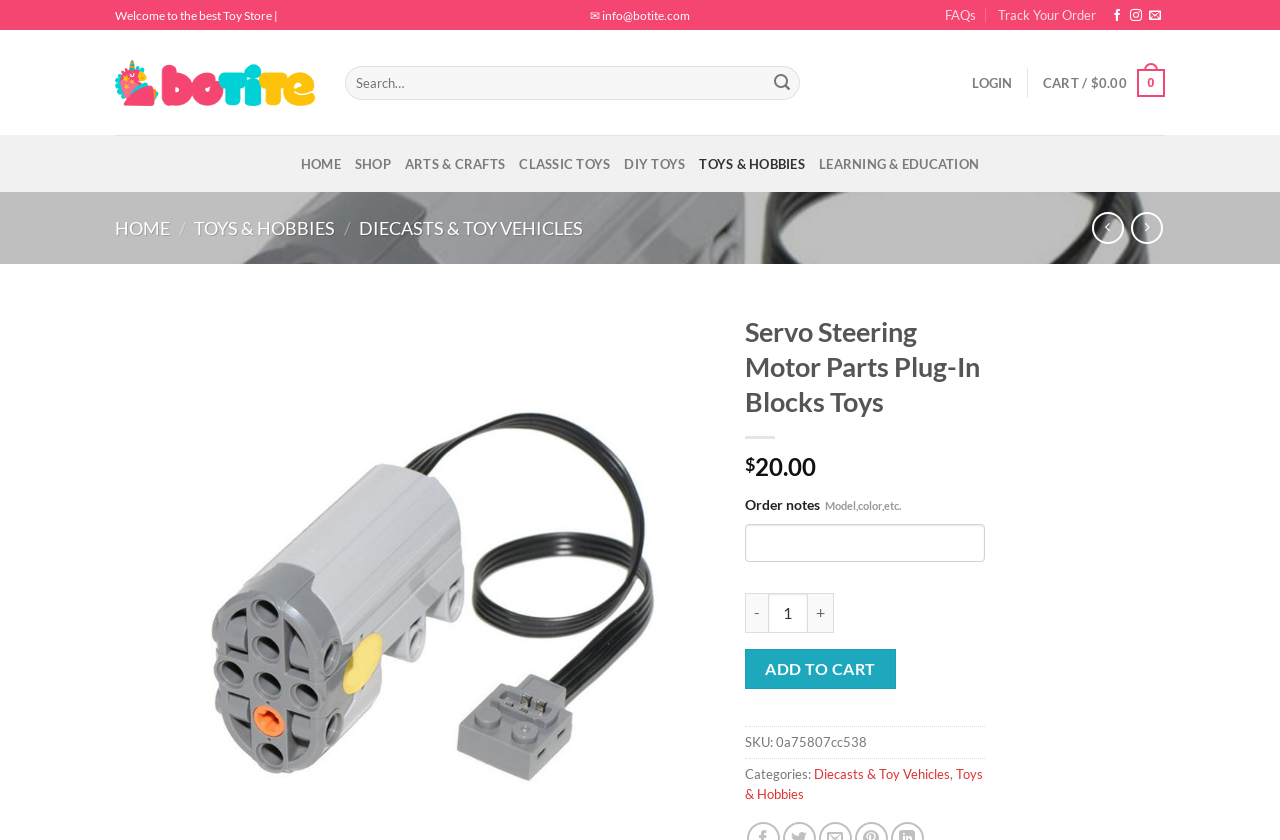Locate the bounding box coordinates of the area to click to fulfill this instruction: "Search for toys". The bounding box should be presented as four float numbers between 0 and 1, in the order [left, top, right, bottom].

[0.27, 0.079, 0.627, 0.119]